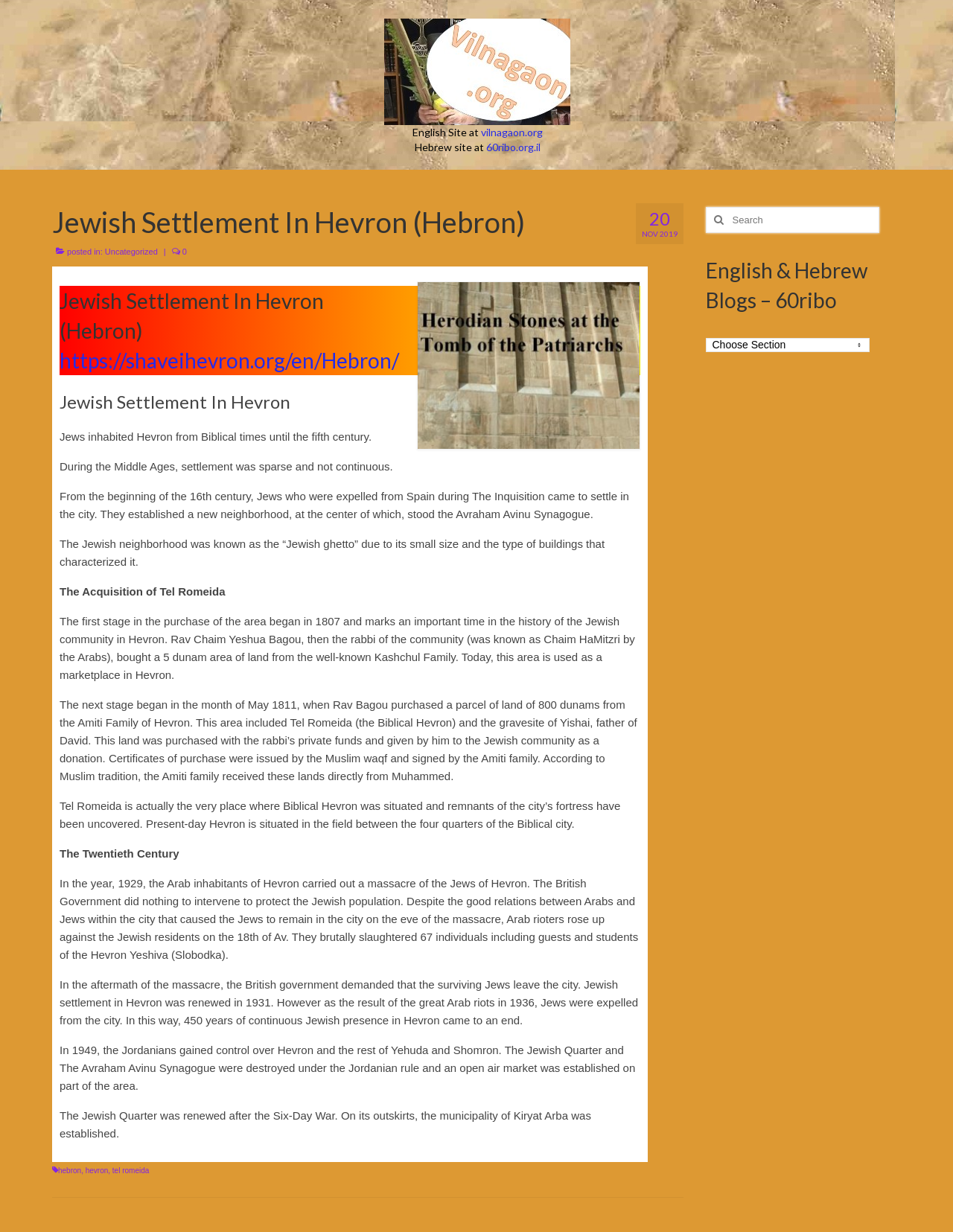What is the name of the city where Jewish settlement began?
From the screenshot, provide a brief answer in one word or phrase.

Hevron